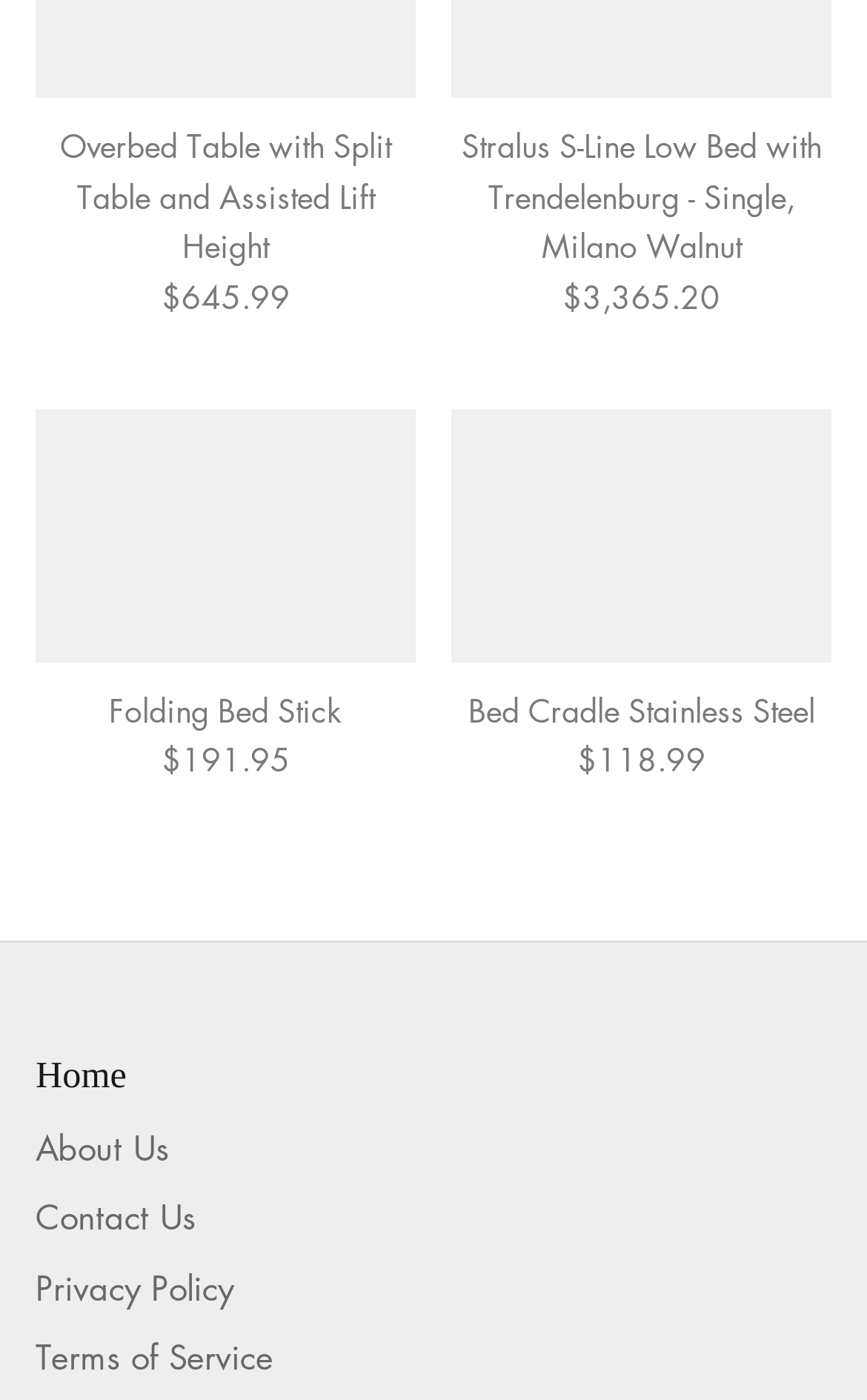How many products are listed on the page?
Please provide a single word or phrase answer based on the image.

6